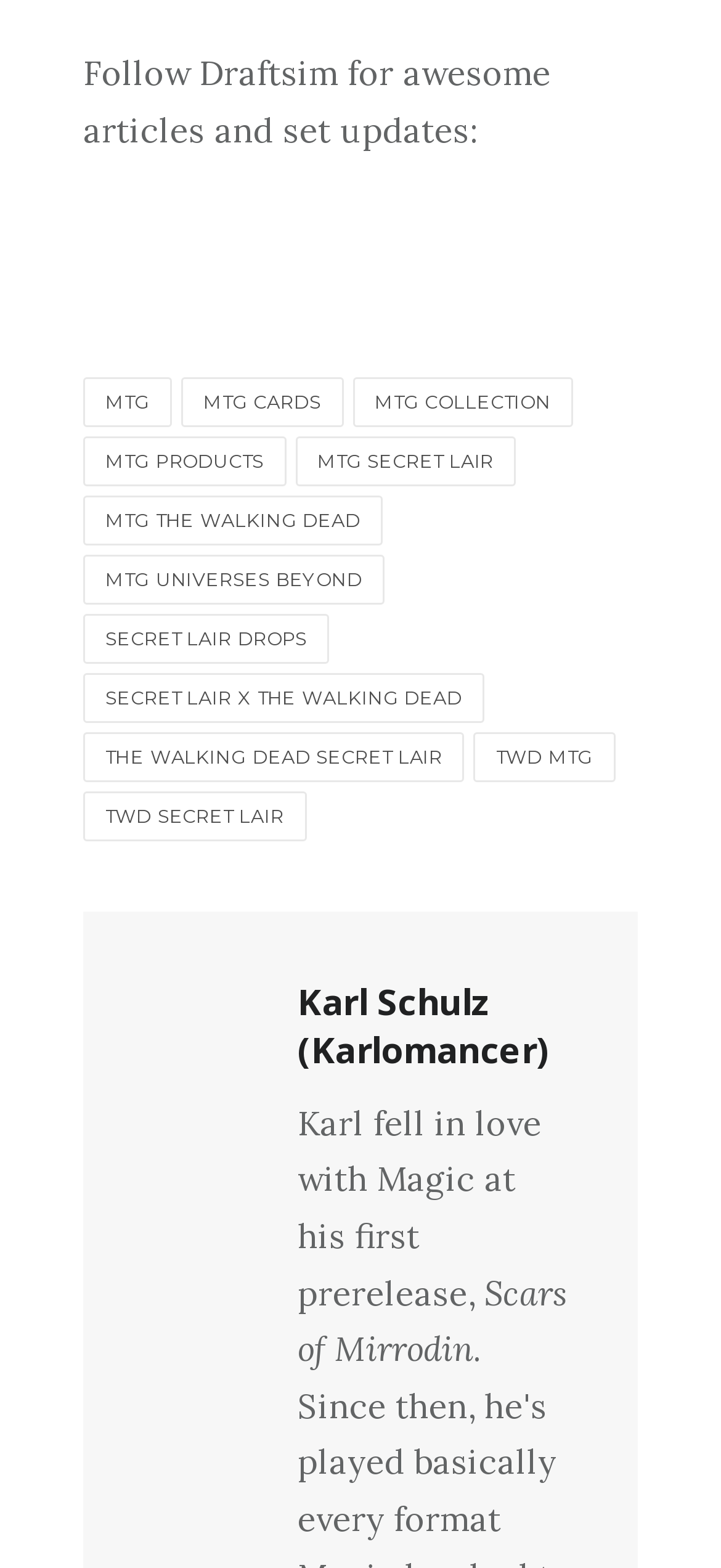Please find the bounding box coordinates of the clickable region needed to complete the following instruction: "Learn about Karl Schulz". The bounding box coordinates must consist of four float numbers between 0 and 1, i.e., [left, top, right, bottom].

[0.208, 0.627, 0.362, 0.654]